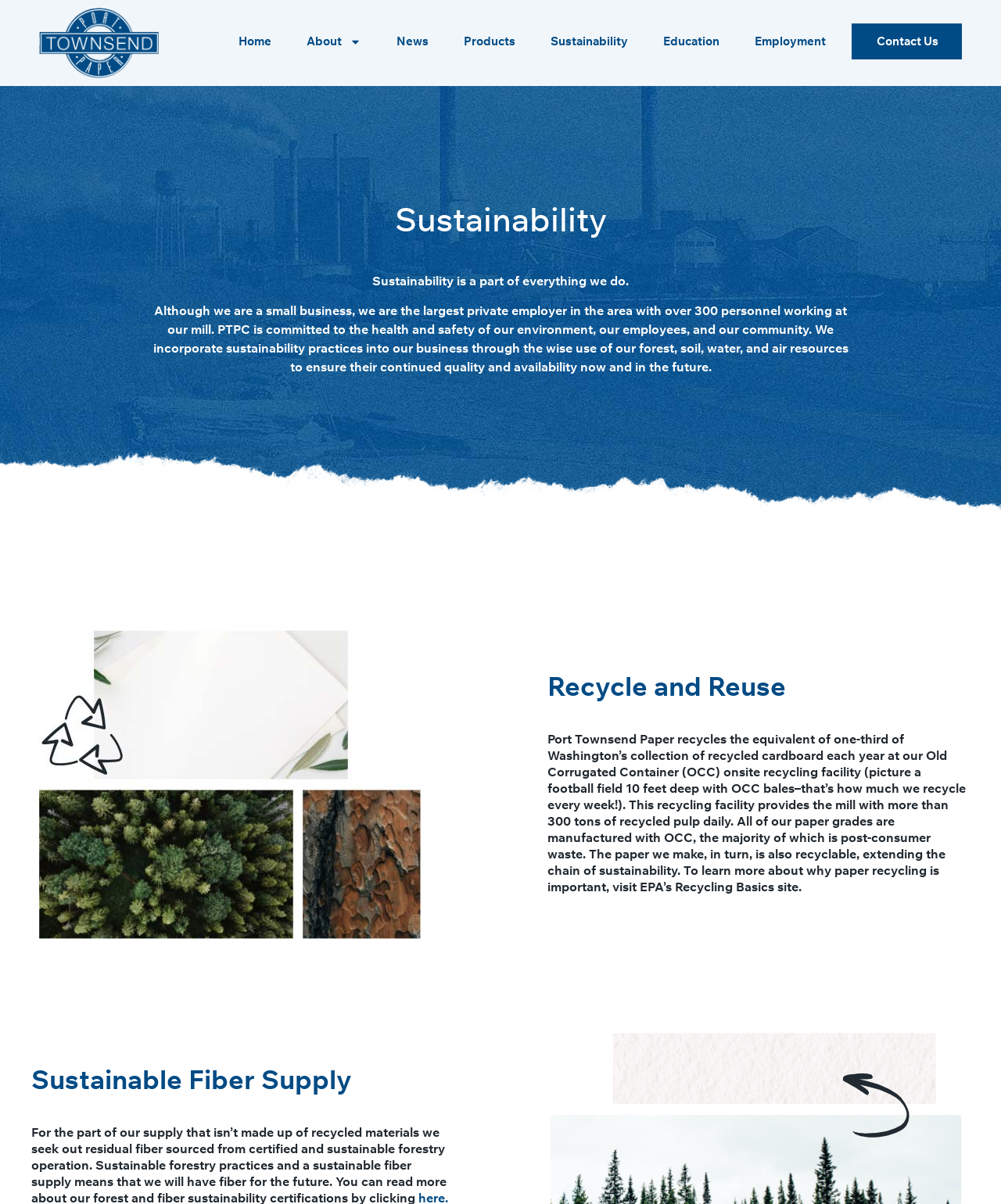Identify the bounding box coordinates of the region I need to click to complete this instruction: "Click on 'Buy Ray Ban Sunglasses'".

None